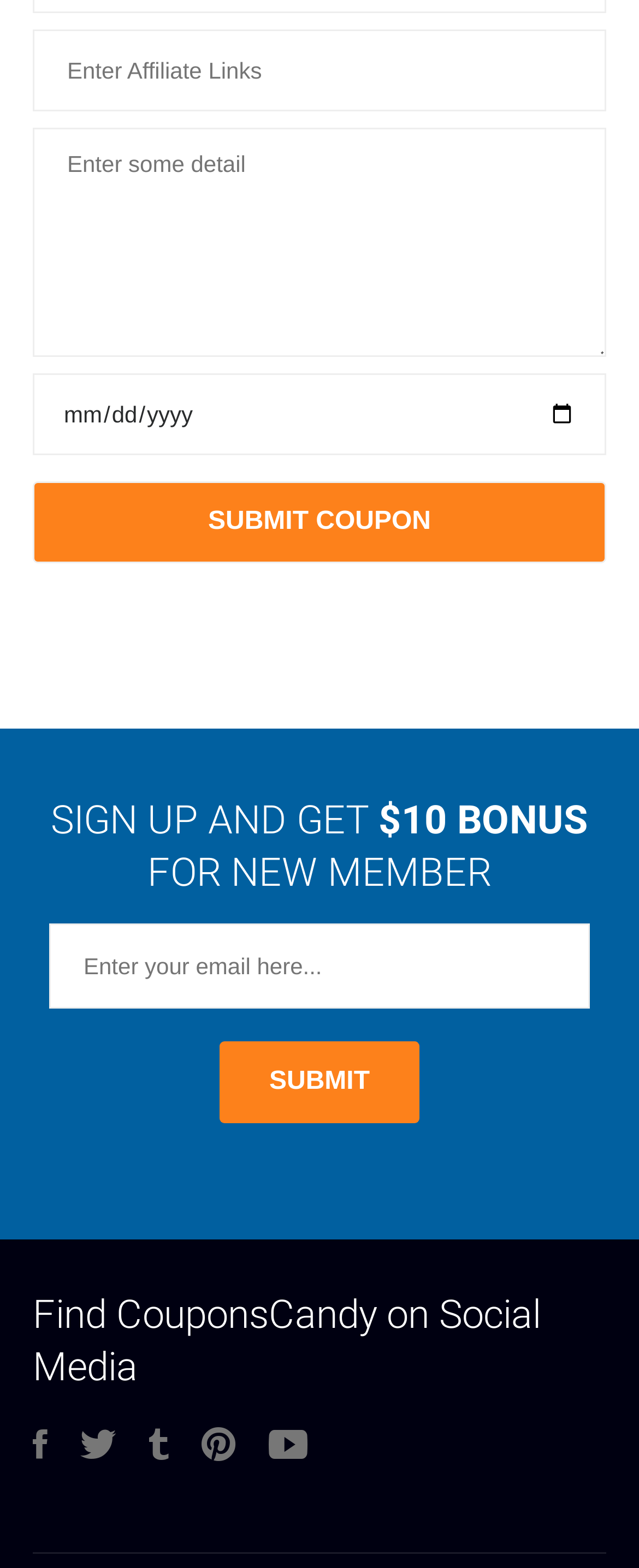Kindly provide the bounding box coordinates of the section you need to click on to fulfill the given instruction: "Follow on Facebook".

[0.051, 0.901, 0.074, 0.943]